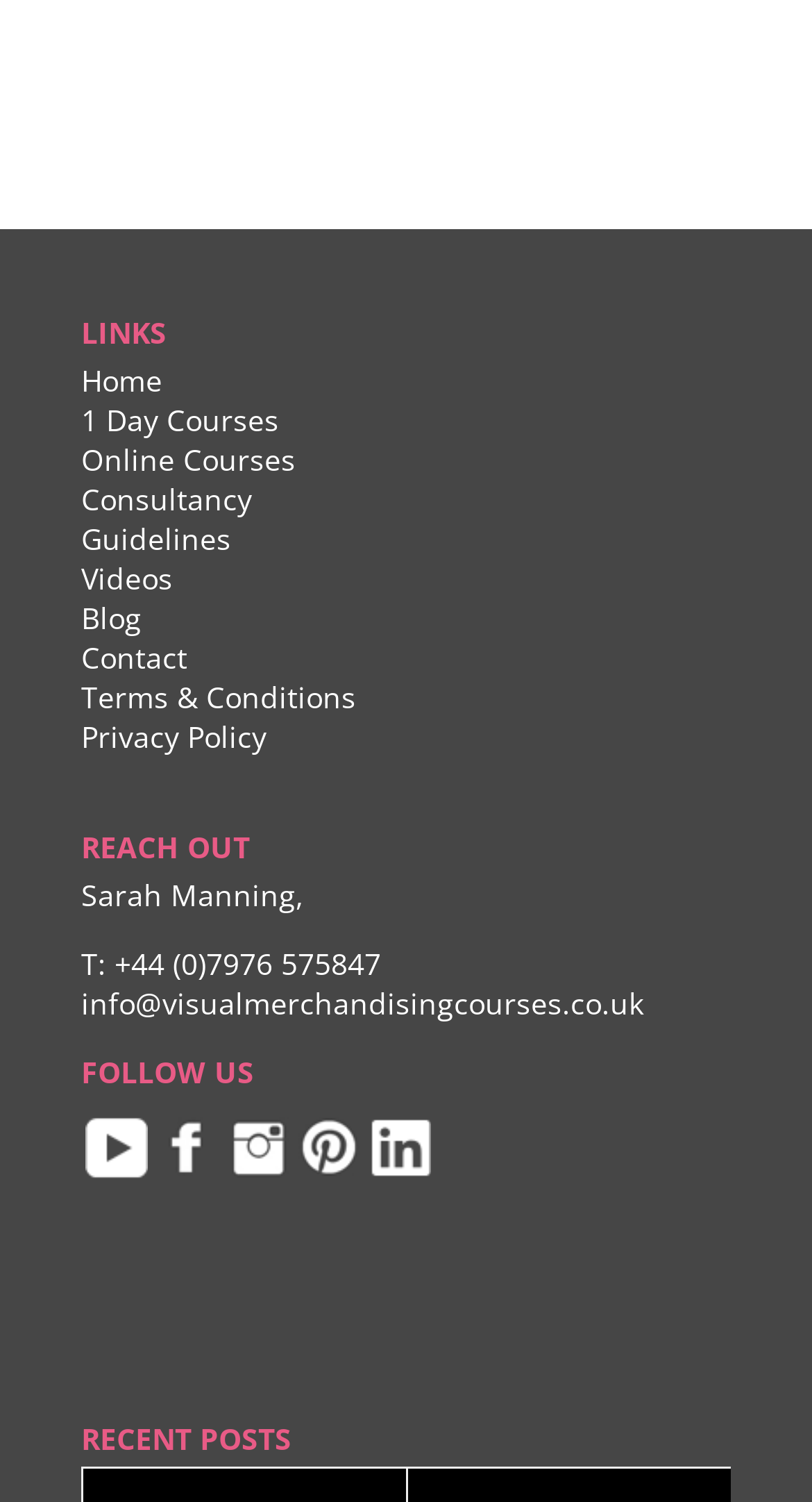What is the email address provided in the 'REACH OUT' section?
Based on the screenshot, respond with a single word or phrase.

info@visualmerchandisingcourses.co.uk